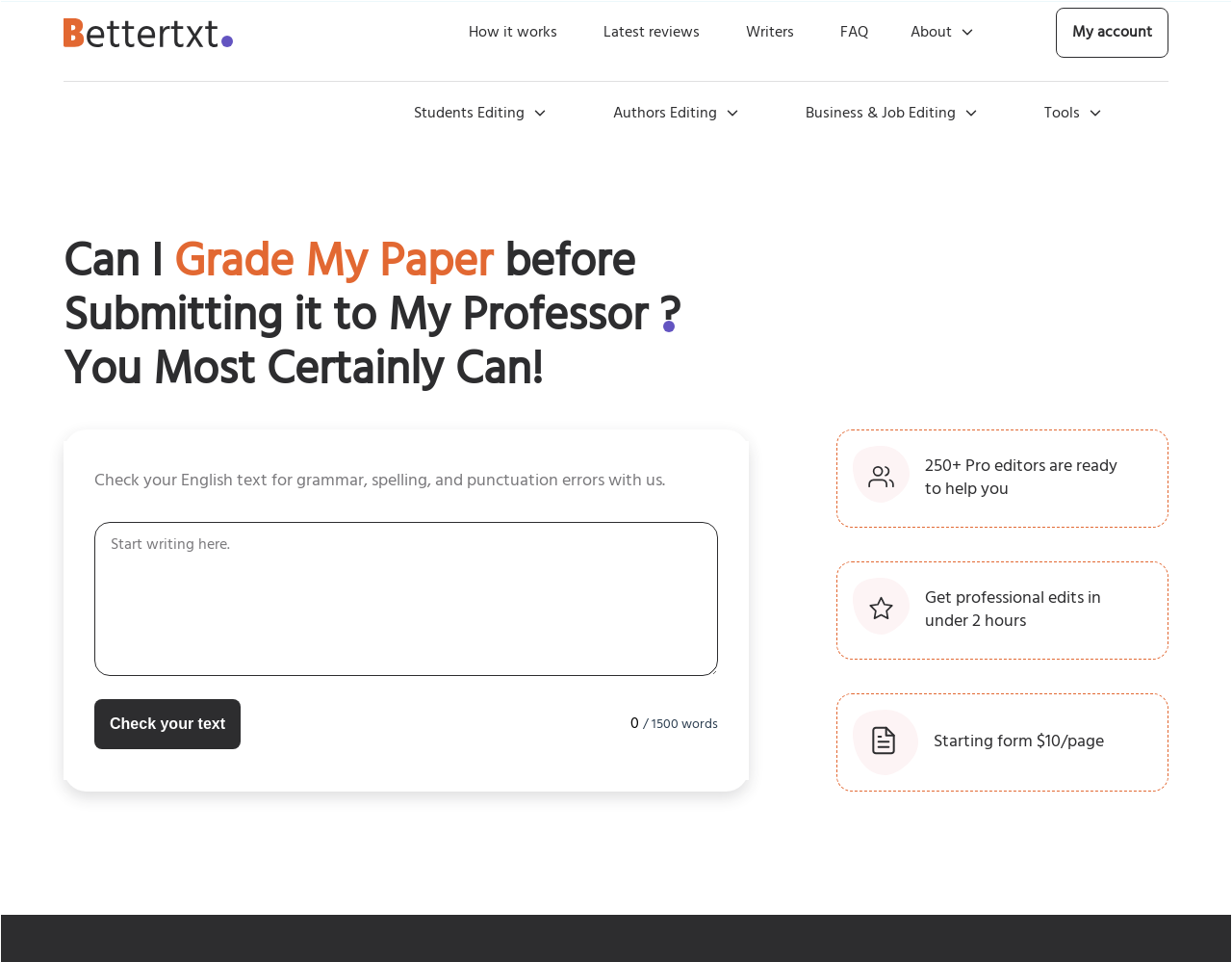Locate the bounding box coordinates of the clickable part needed for the task: "Learn how the essay grader works".

[0.377, 0.016, 0.452, 0.052]